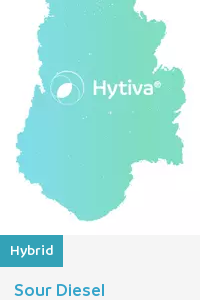What is the name of the logo displayed?
Make sure to answer the question with a detailed and comprehensive explanation.

The image features a prominent logo, which is identified as 'Hytiva'. This logo is likely a brand or company that is associated with the cannabis community, given the context of the image and the highlighting of the 'Hybrid' strain.